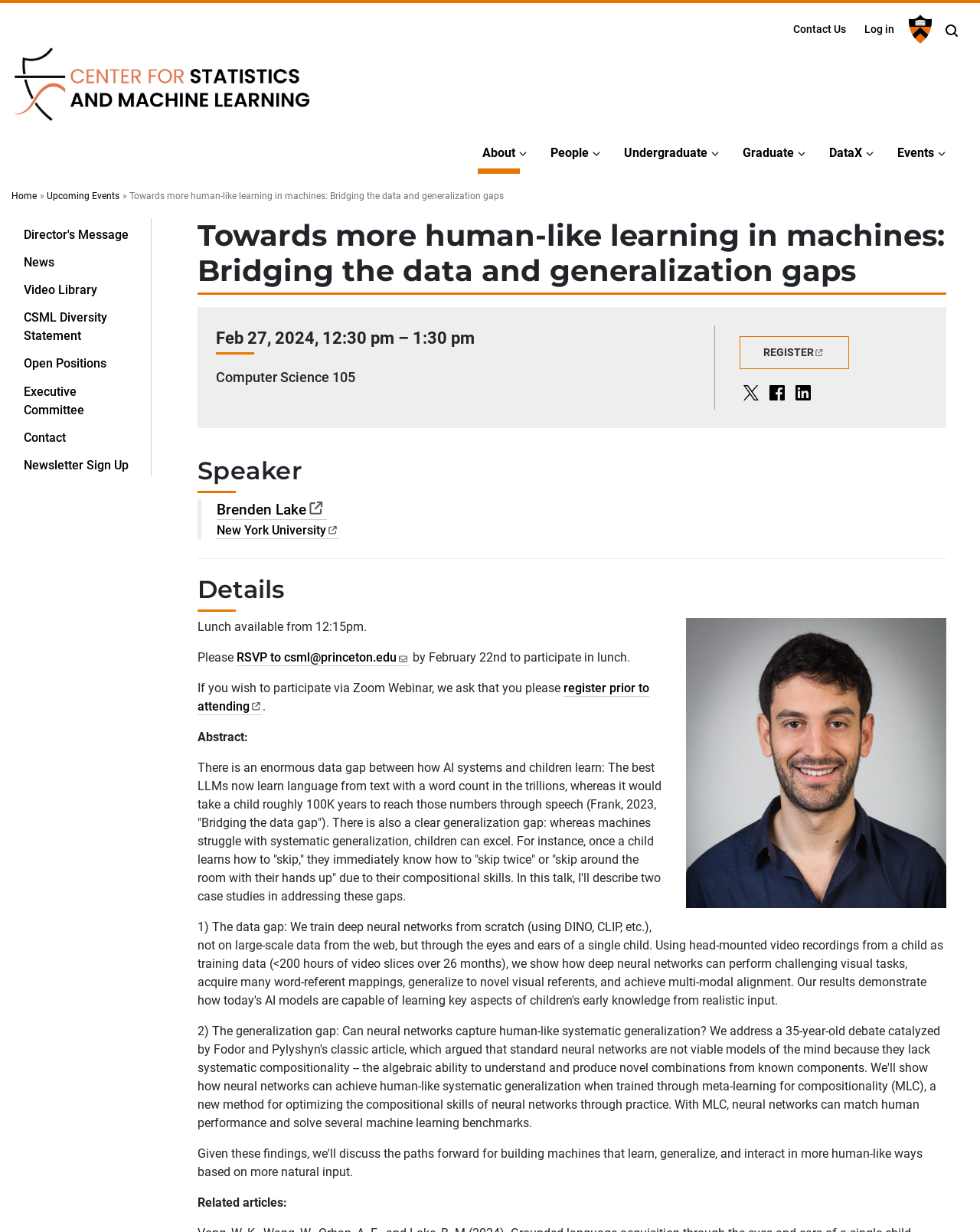What is the main heading displayed on the webpage? Please provide the text.

Center for Statistics and Machine Learning